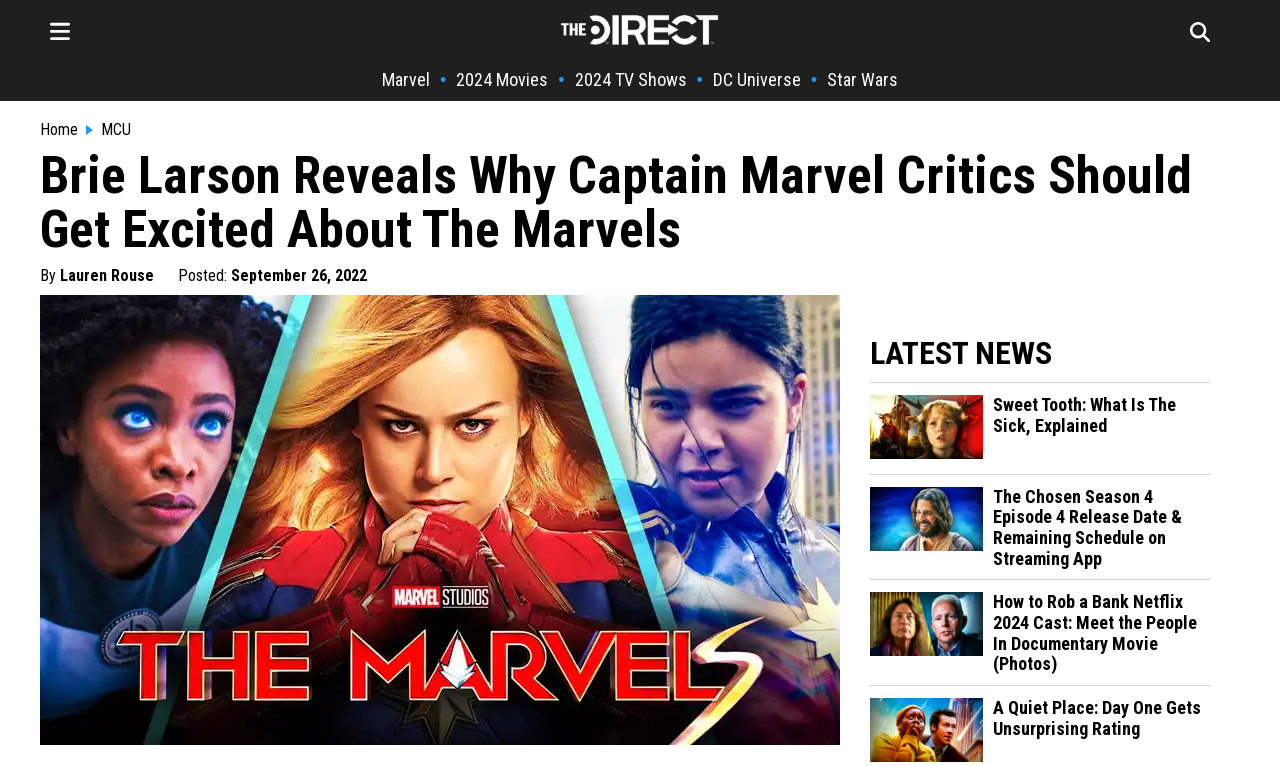Respond with a single word or short phrase to the following question: 
What is the category of the news section?

LATEST NEWS